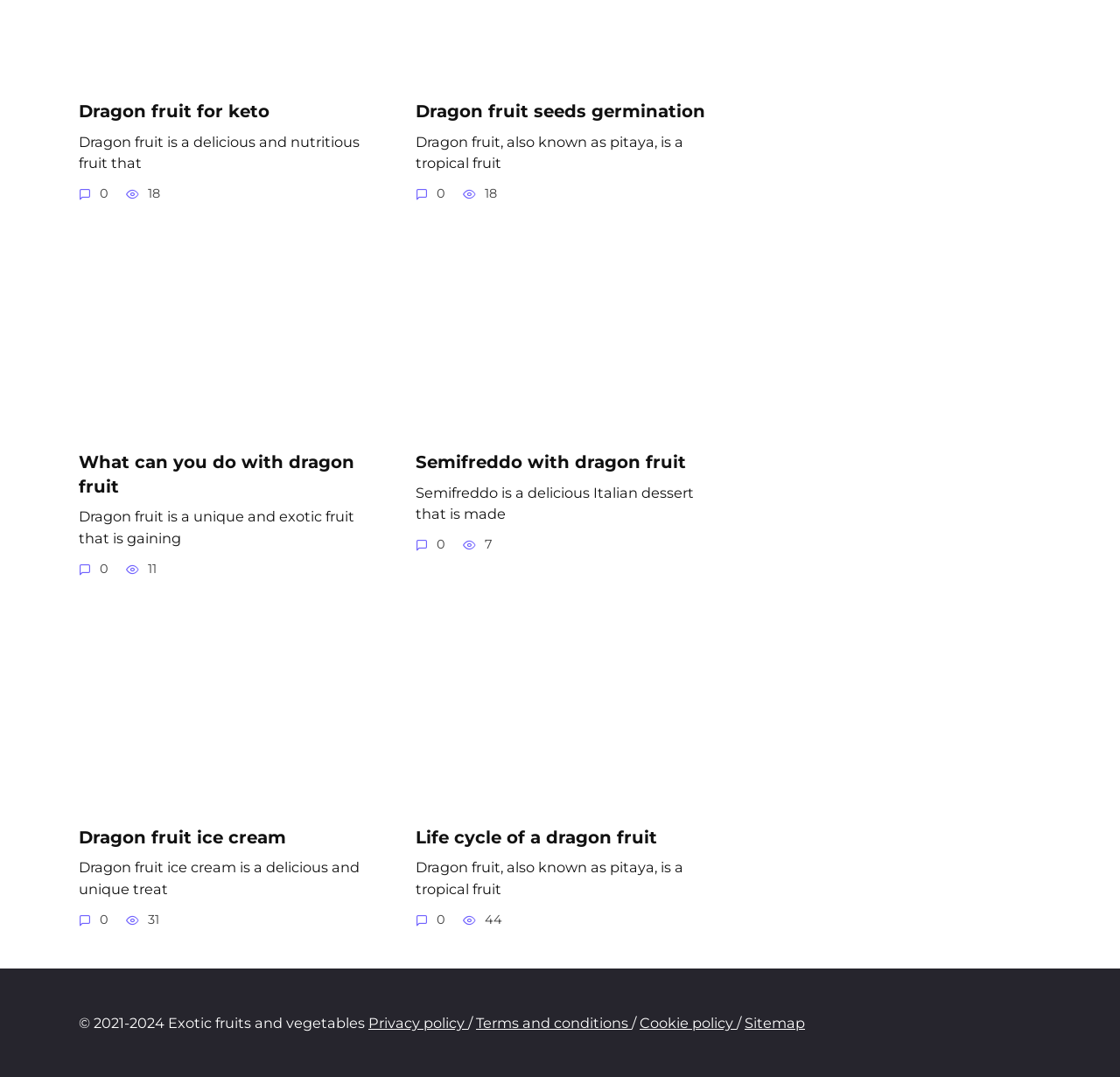Determine the bounding box coordinates for the area you should click to complete the following instruction: "Read the privacy policy".

[0.329, 0.941, 0.418, 0.958]